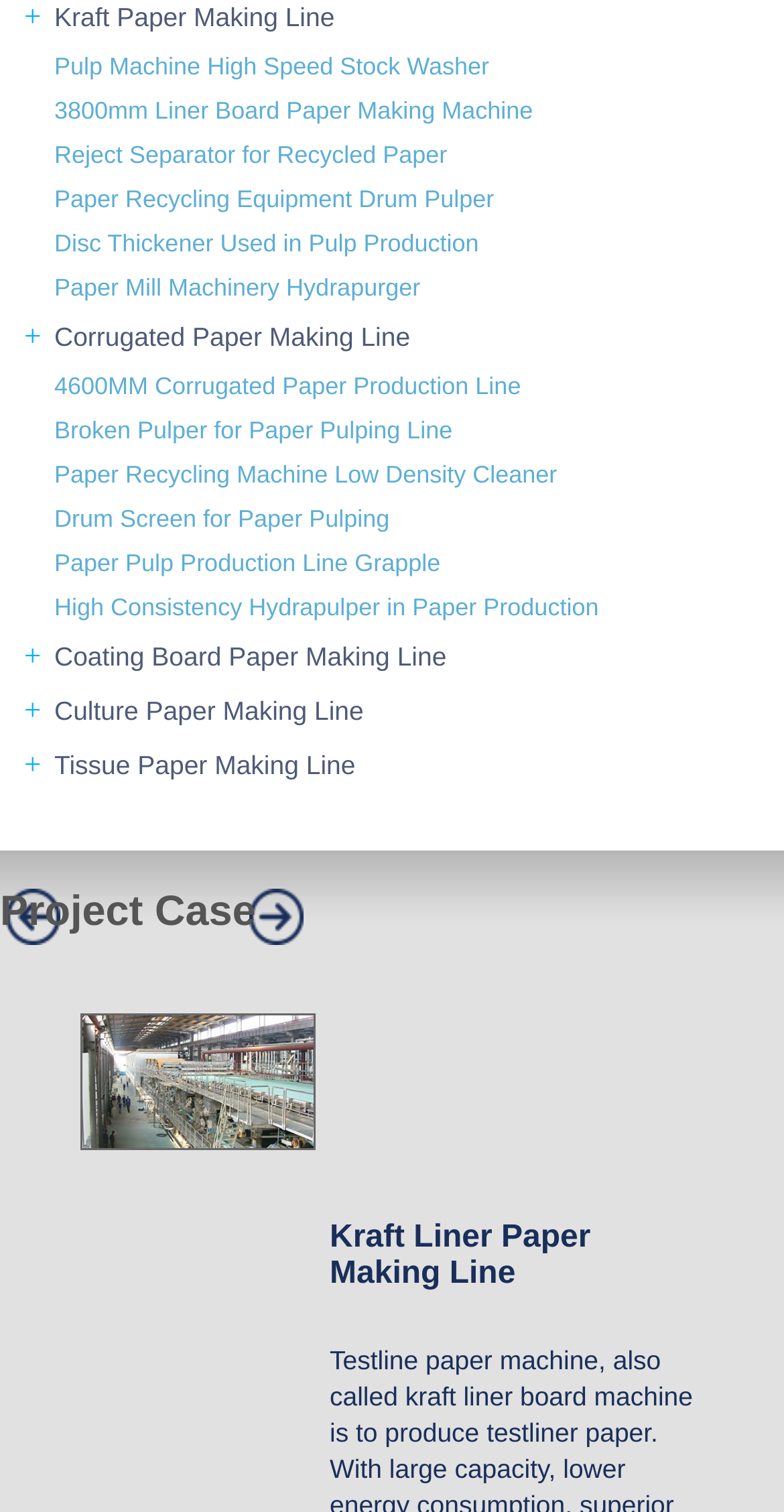Please answer the following question using a single word or phrase: 
What is the first paper making machine listed?

Pulp Machine High Speed Stock Washer